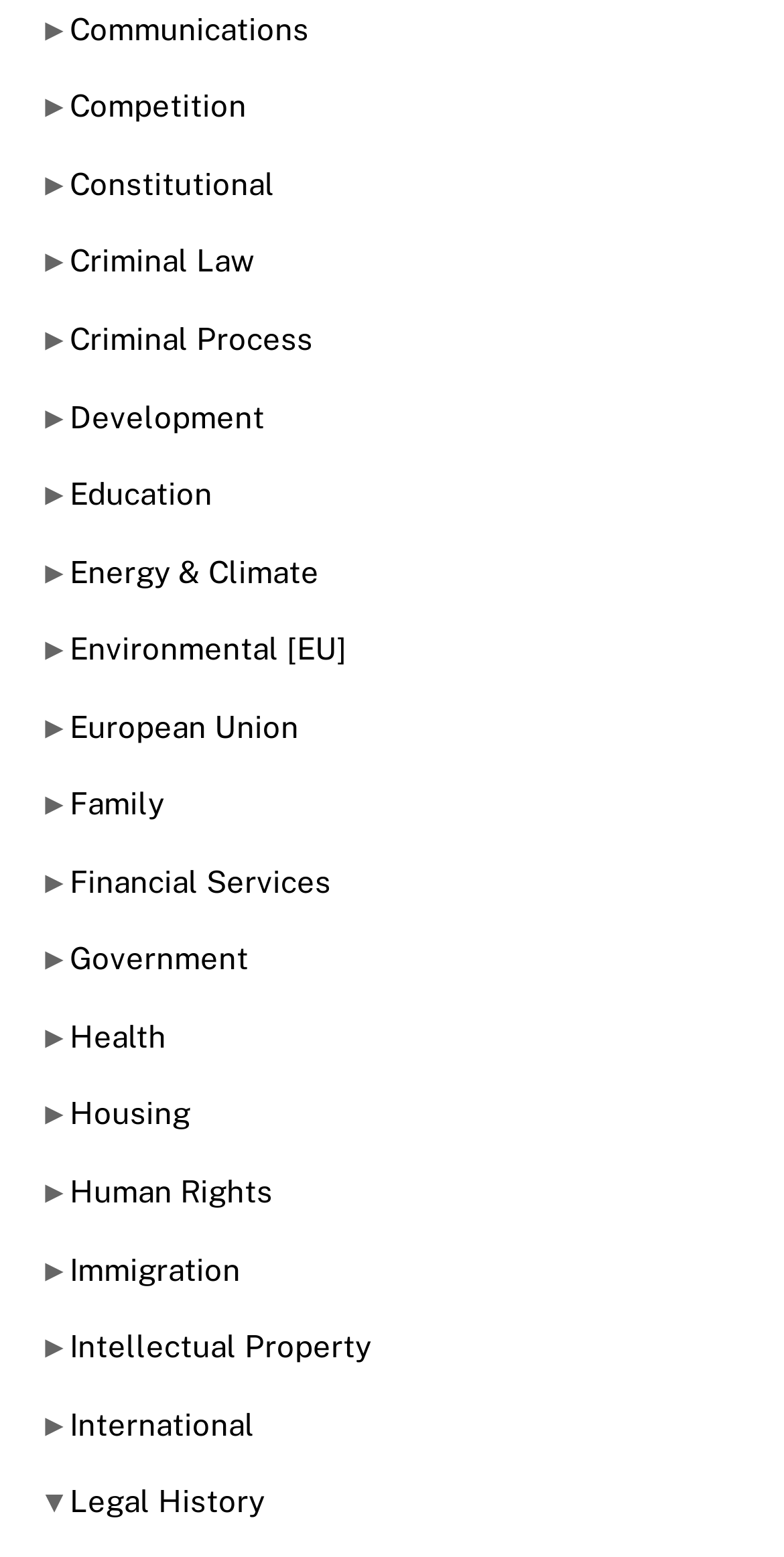Locate the bounding box coordinates of the element you need to click to accomplish the task described by this instruction: "Explore Human Rights".

[0.089, 0.754, 0.348, 0.776]